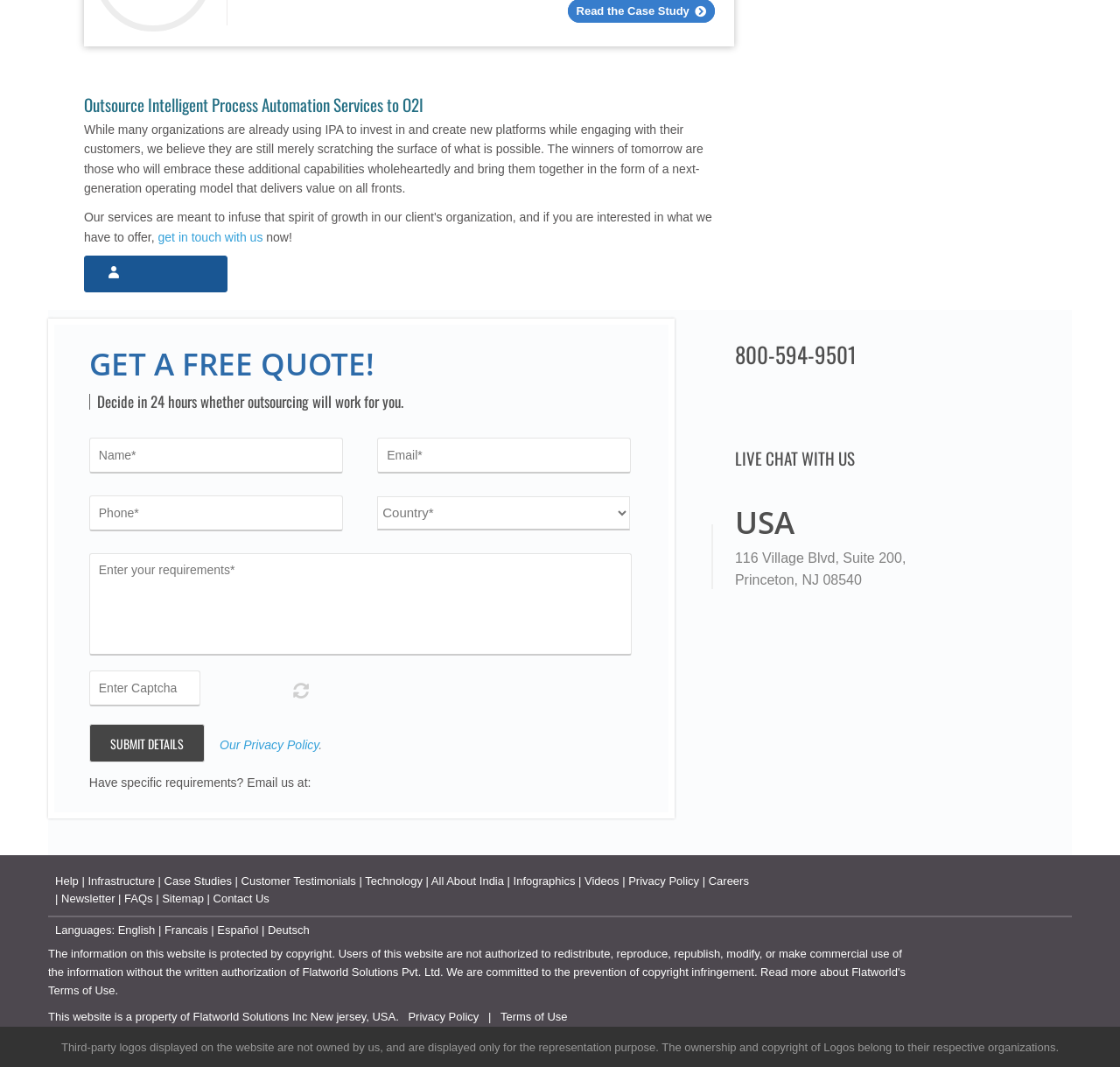Based on the visual content of the image, answer the question thoroughly: What is the language currently selected on the webpage?

I inferred the selected language by looking at the link 'English' which is located at [0.105, 0.865, 0.138, 0.877] and does not have a '|' symbol next to it, suggesting that it is the currently selected language.